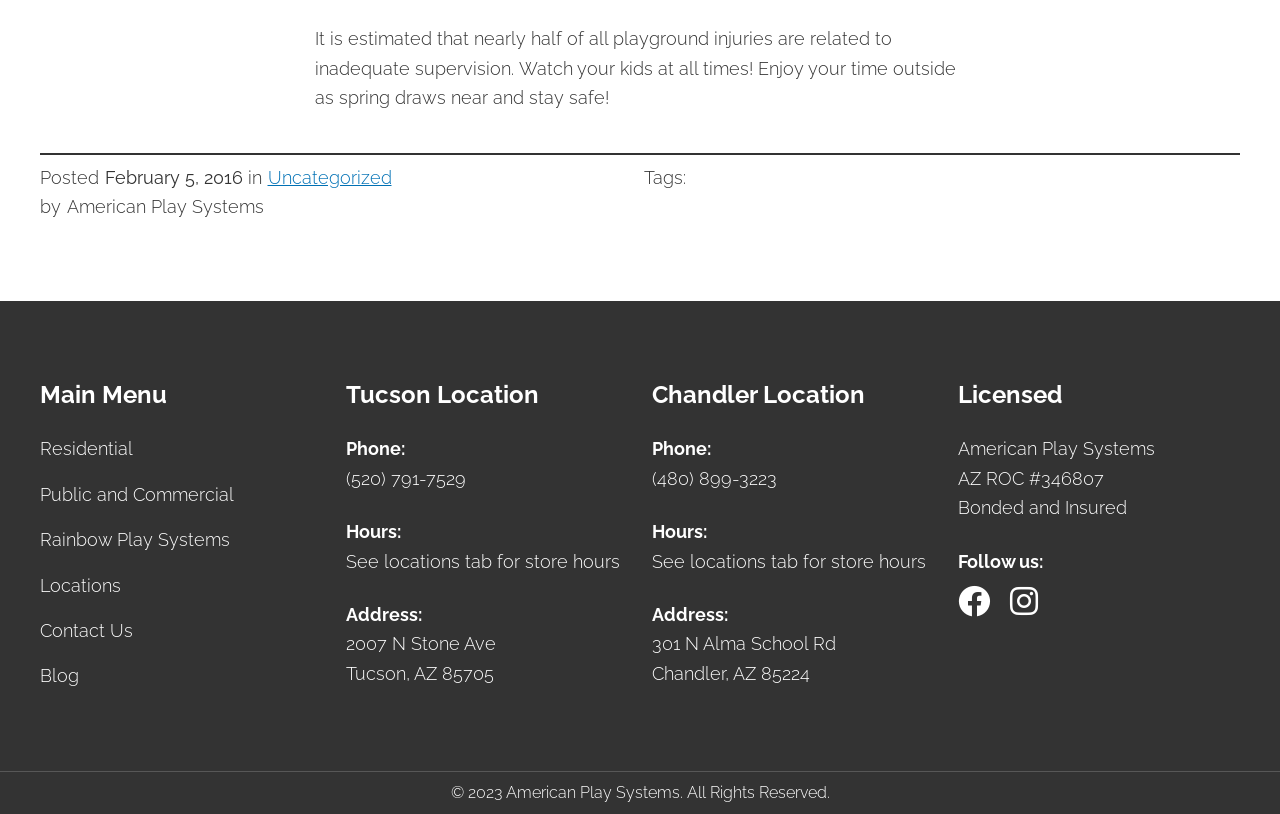Determine the bounding box for the UI element as described: "Contact Us". The coordinates should be represented as four float numbers between 0 and 1, formatted as [left, top, right, bottom].

[0.031, 0.757, 0.104, 0.793]